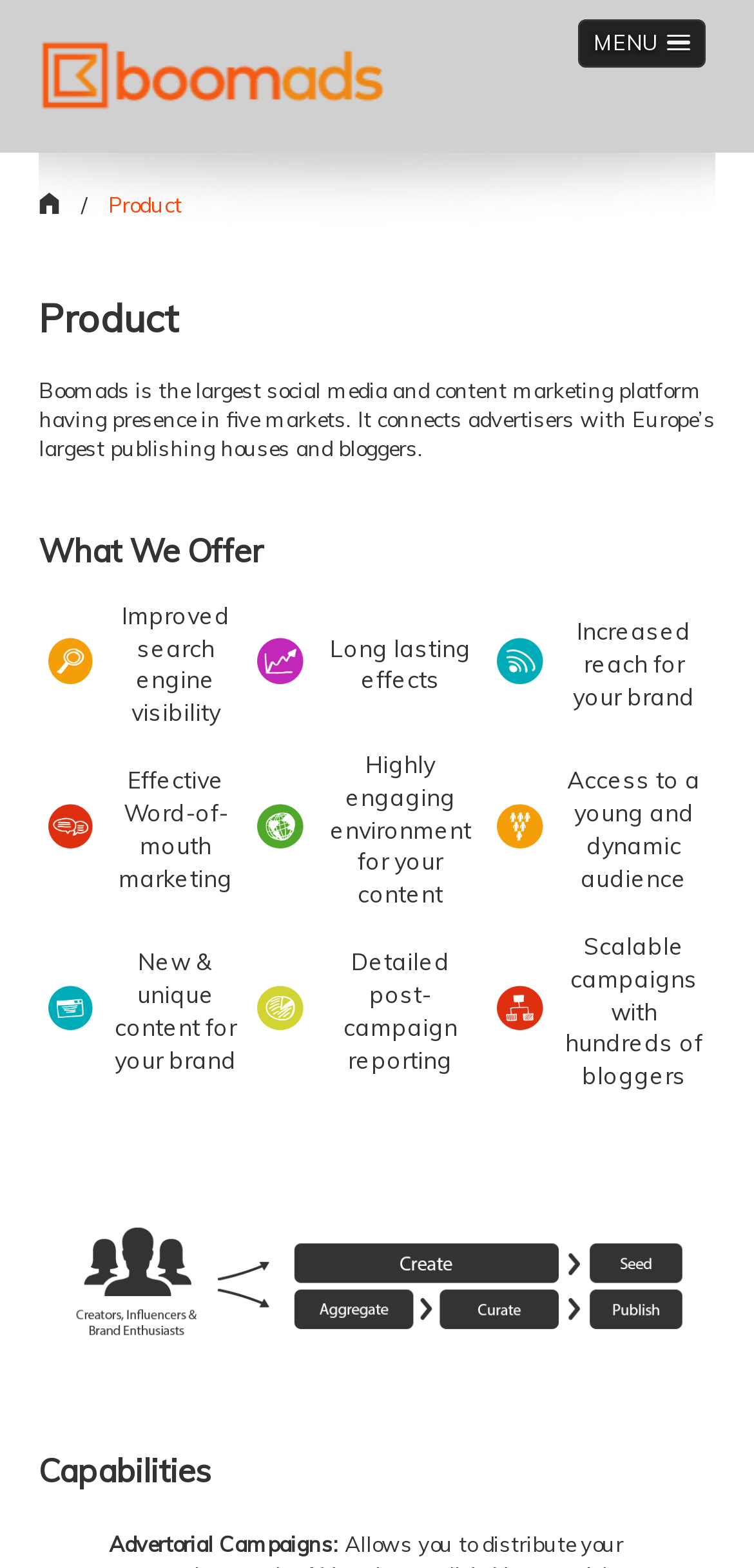What is the purpose of Boomads?
Please answer the question with a detailed response using the information from the screenshot.

The purpose of Boomads can be inferred from the description section, which states that it connects advertisers with Europe's largest publishing houses and bloggers.